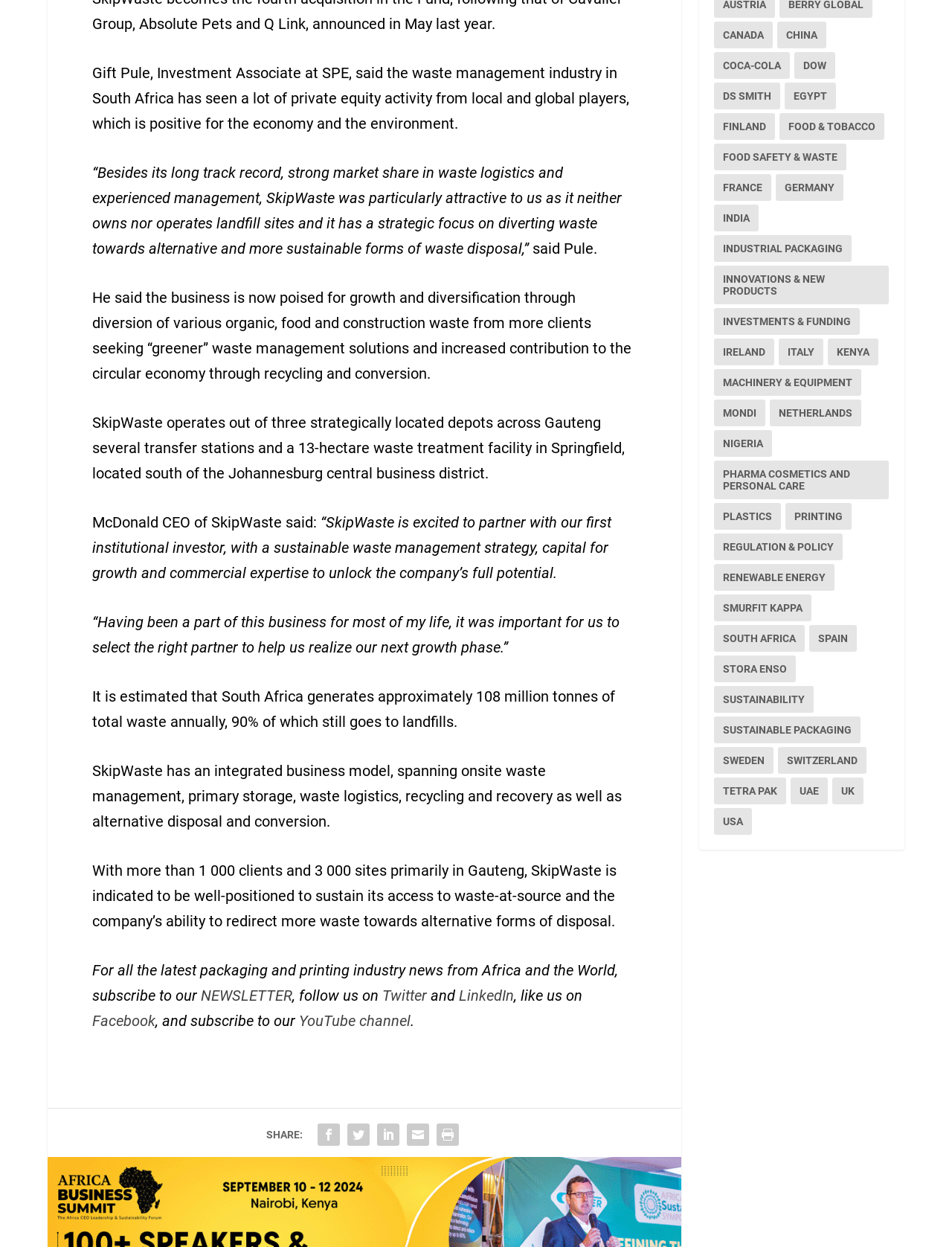Who is the CEO of SkipWaste?
Answer the question in a detailed and comprehensive manner.

The article mentions that McDonald is the CEO of SkipWaste, who is excited to partner with an institutional investor to help the company realize its next growth phase.